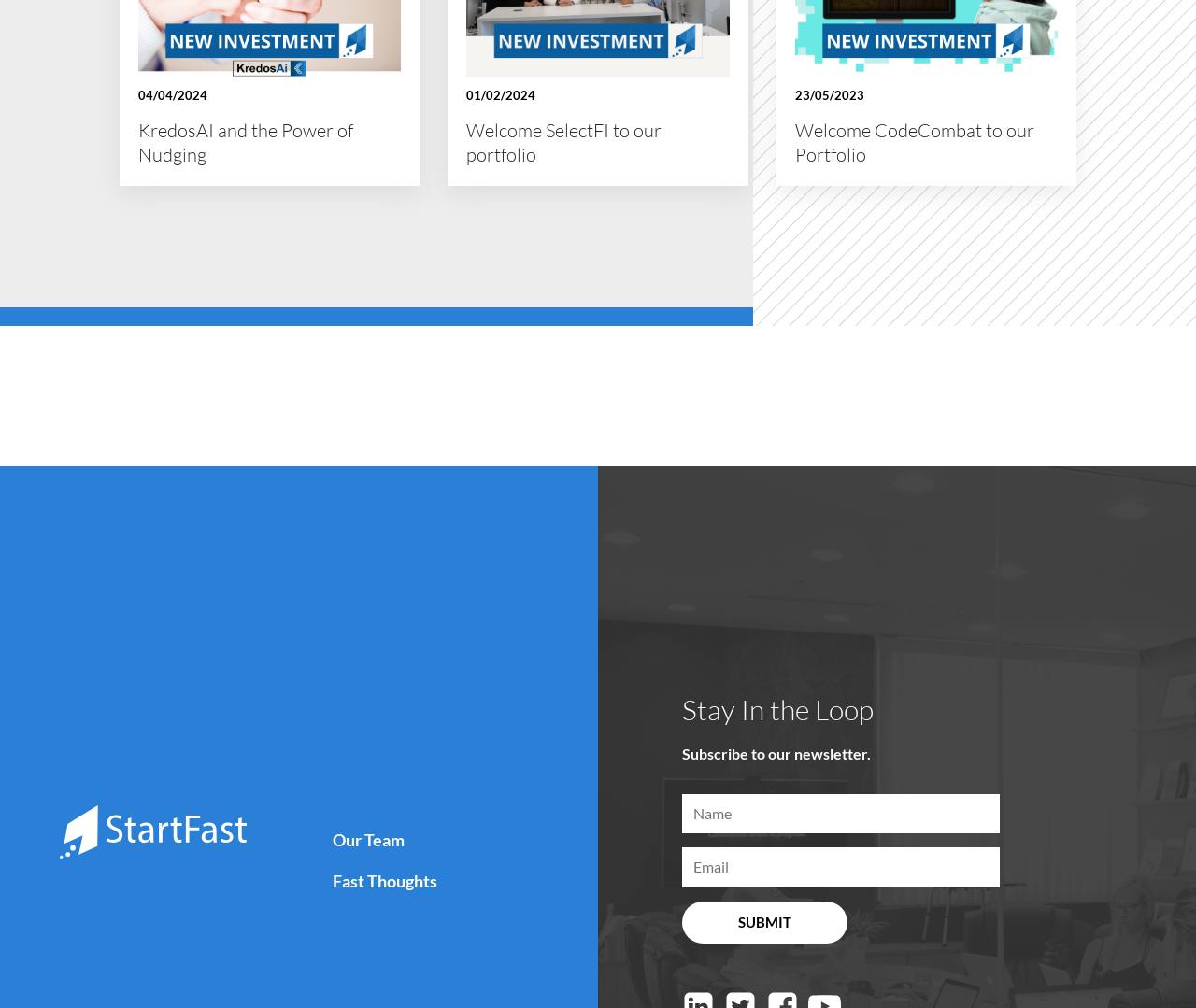What is the function of the button in the Stay In the Loop section?
Refer to the image and provide a concise answer in one word or phrase.

Submit